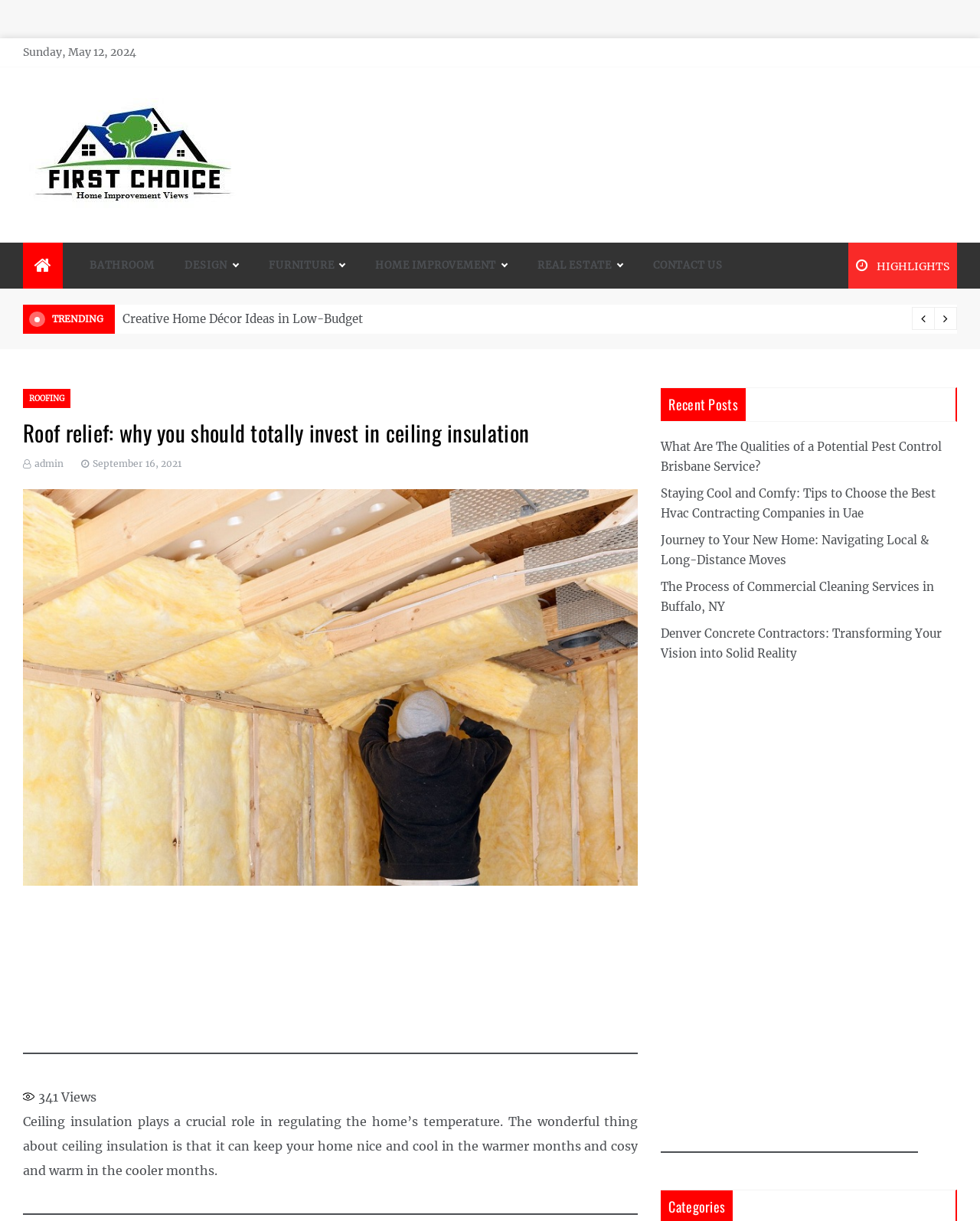How many views does the blog post have?
Using the information from the image, provide a comprehensive answer to the question.

I found the number of views of the blog post by looking at the static text element that says '341' and is located next to the text 'Views'. This suggests that the blog post has 341 views.